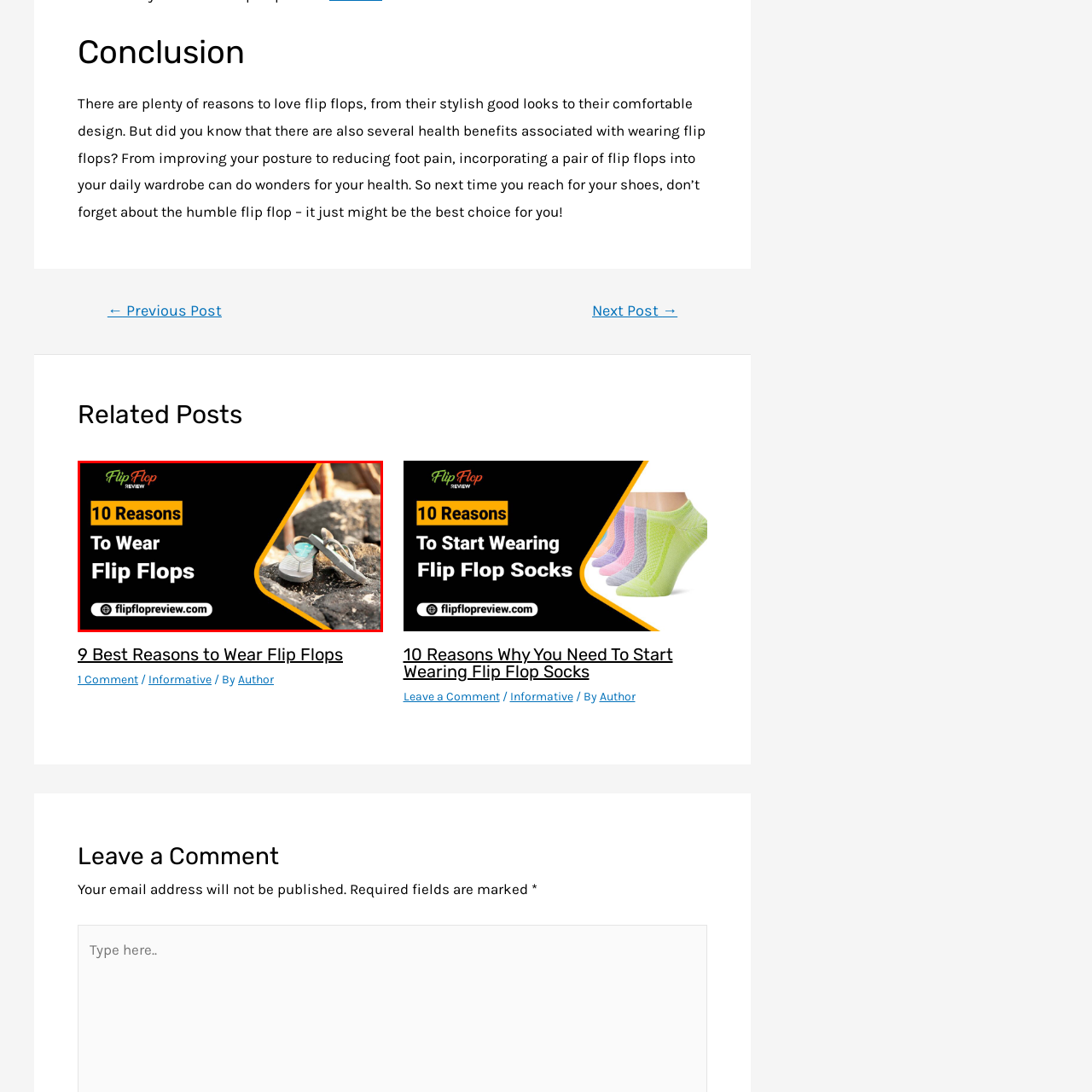Offer an in-depth description of the scene contained in the red rectangle.

The image prominently features the title "10 Reasons To Wear Flip Flops," highlighting the benefits and appeal of this popular footwear choice. The visually engaging design includes the logo for "Flip Flop Review," which adds an element of branding. Beneath the title, the website URL "flipflopreview.com" is displayed, inviting viewers to learn more about the topic. 

In the background, a pair of stylish flip flops rests on rugged terrain, symbolizing their versatility and comfort. This combination of text and imagery effectively conveys the message that flip flops are not just fashionable, but also a practical choice for many occasions. The warm, earthy tones and natural setting further enhance the inviting feel of the image, perfectly complementing the content of the accompanying article.